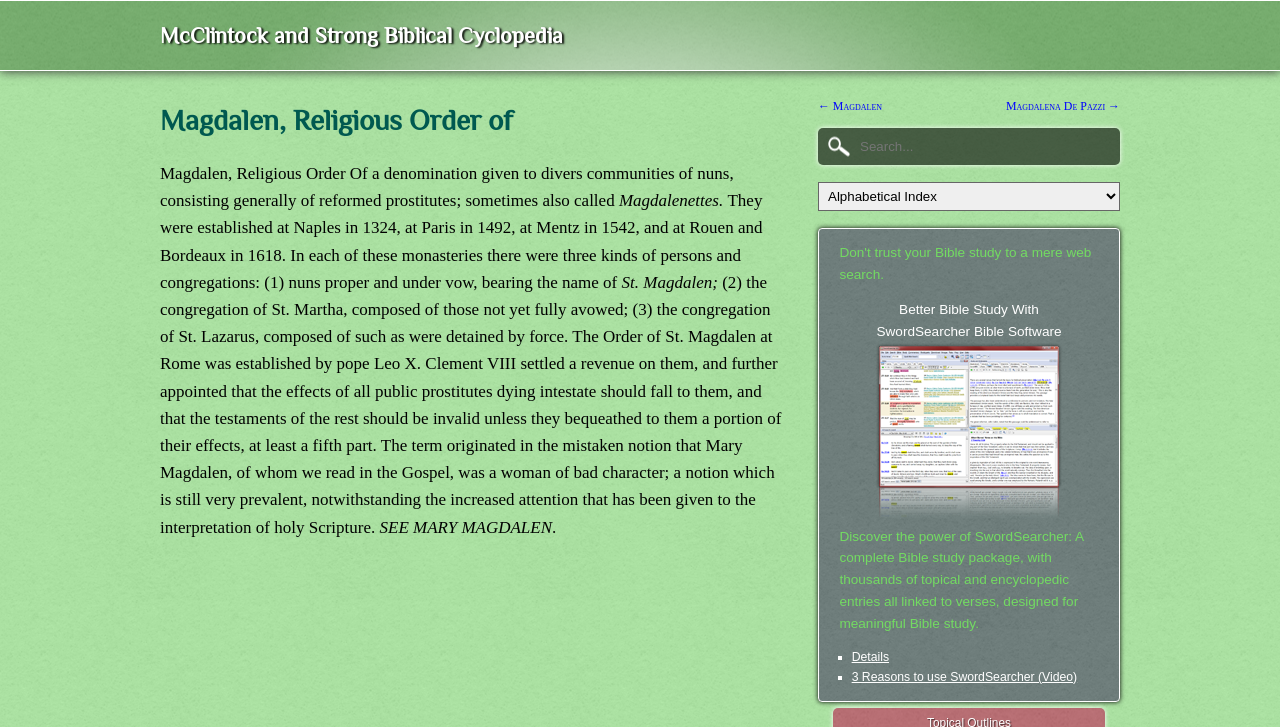Given the description "← Magdalen", provide the bounding box coordinates of the corresponding UI element.

[0.639, 0.136, 0.689, 0.155]